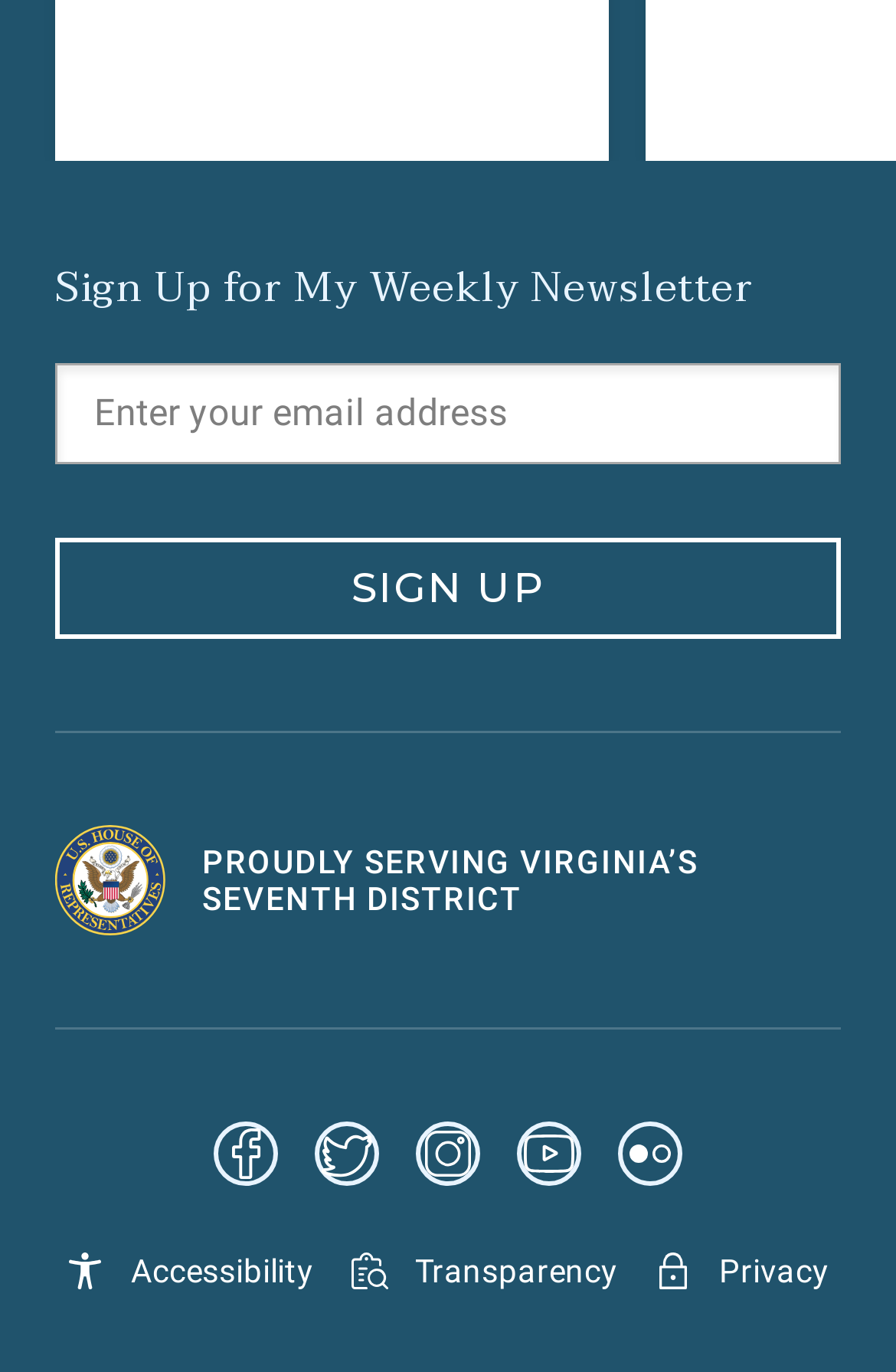Answer with a single word or phrase: 
How many links are present at the bottom of the page?

3